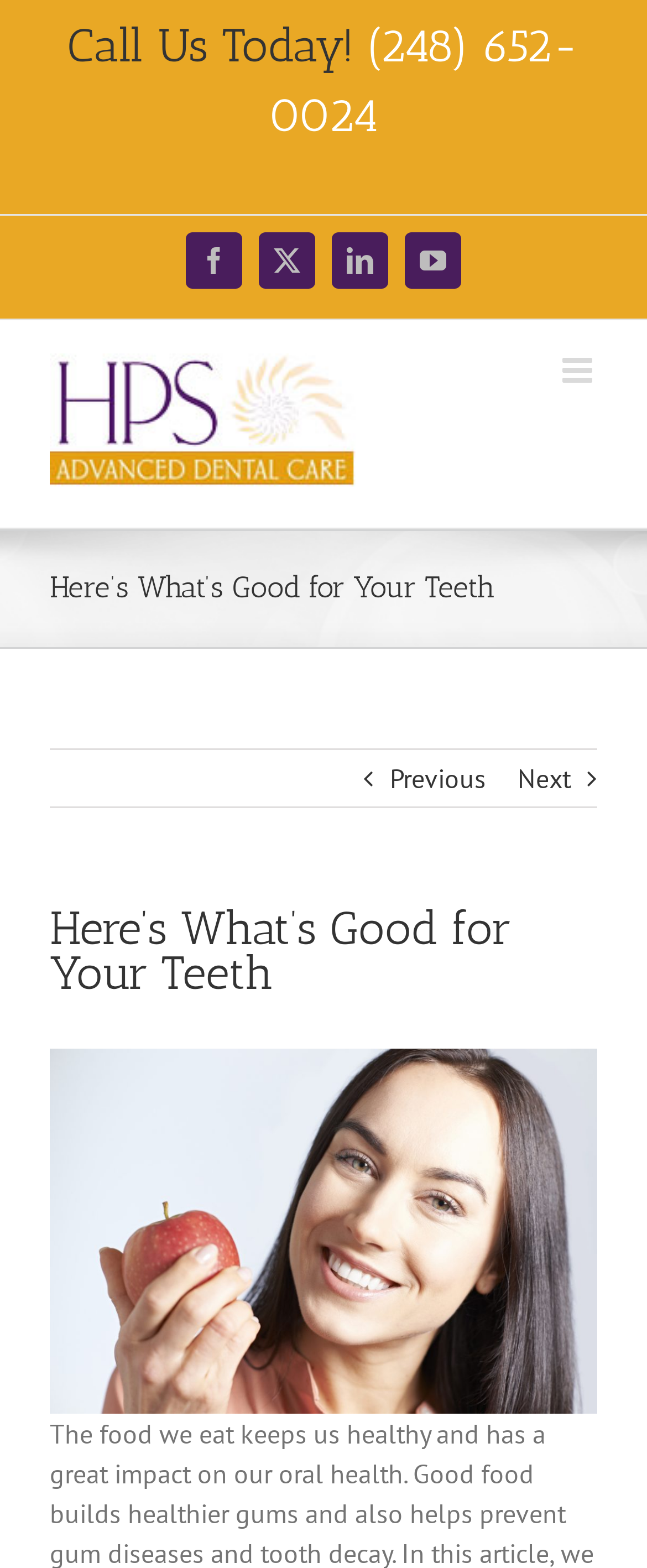How many navigation links are there?
Answer the question with a detailed explanation, including all necessary information.

I counted the number of navigation links by looking at the links ' Previous' and 'Next ' which are navigation links.